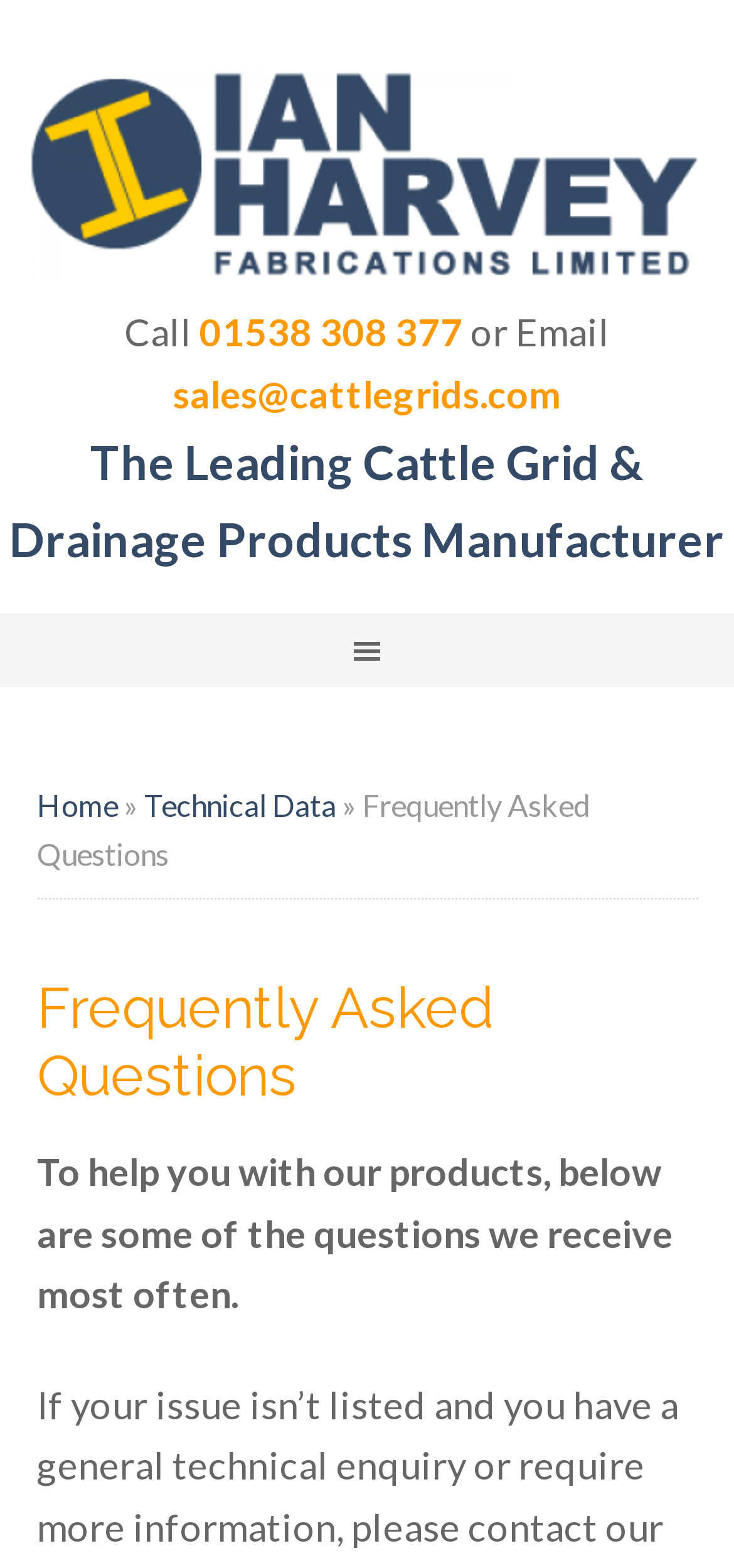Provide a one-word or brief phrase answer to the question:
What is the email address to contact?

sales@cattlegrids.com